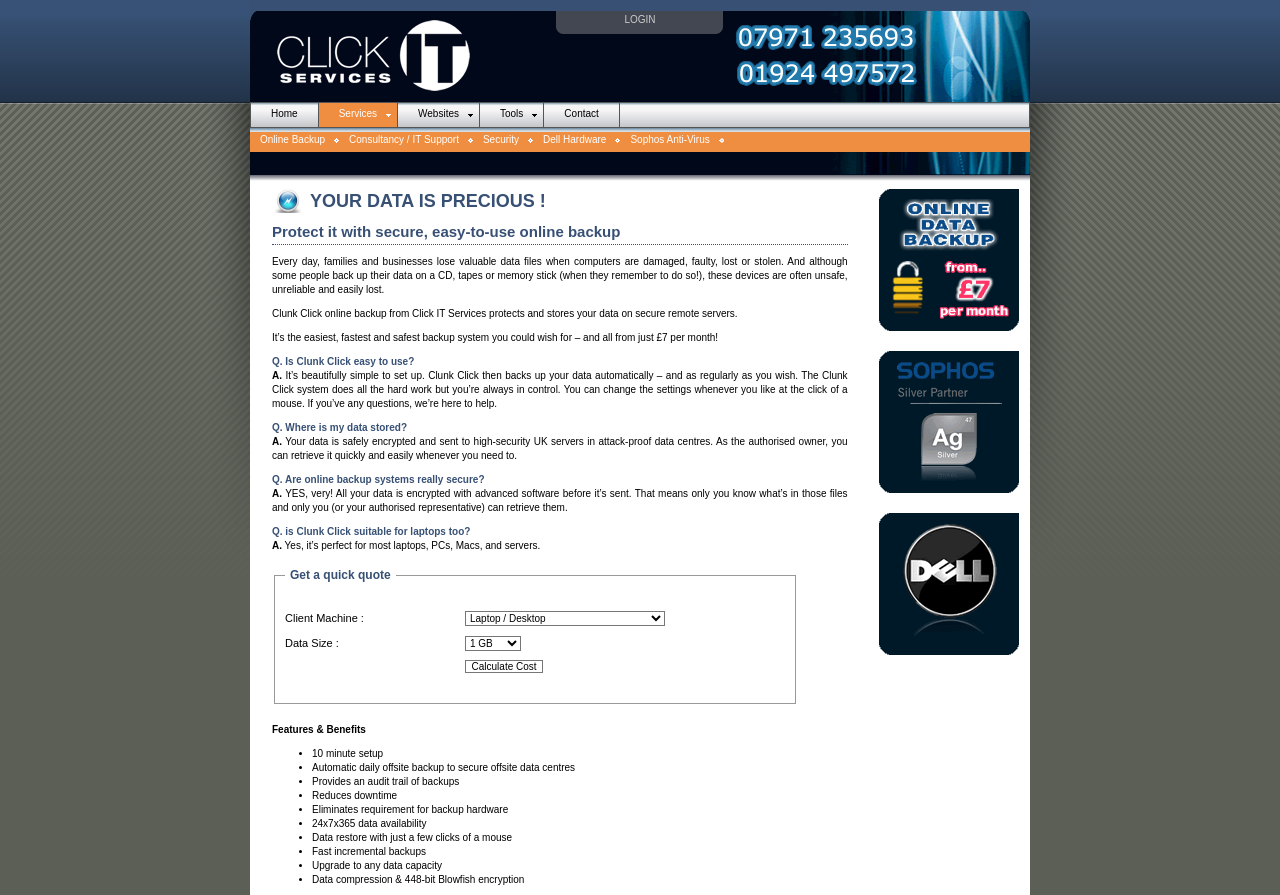How many links are available in the top navigation menu?
Look at the image and respond with a one-word or short-phrase answer.

6